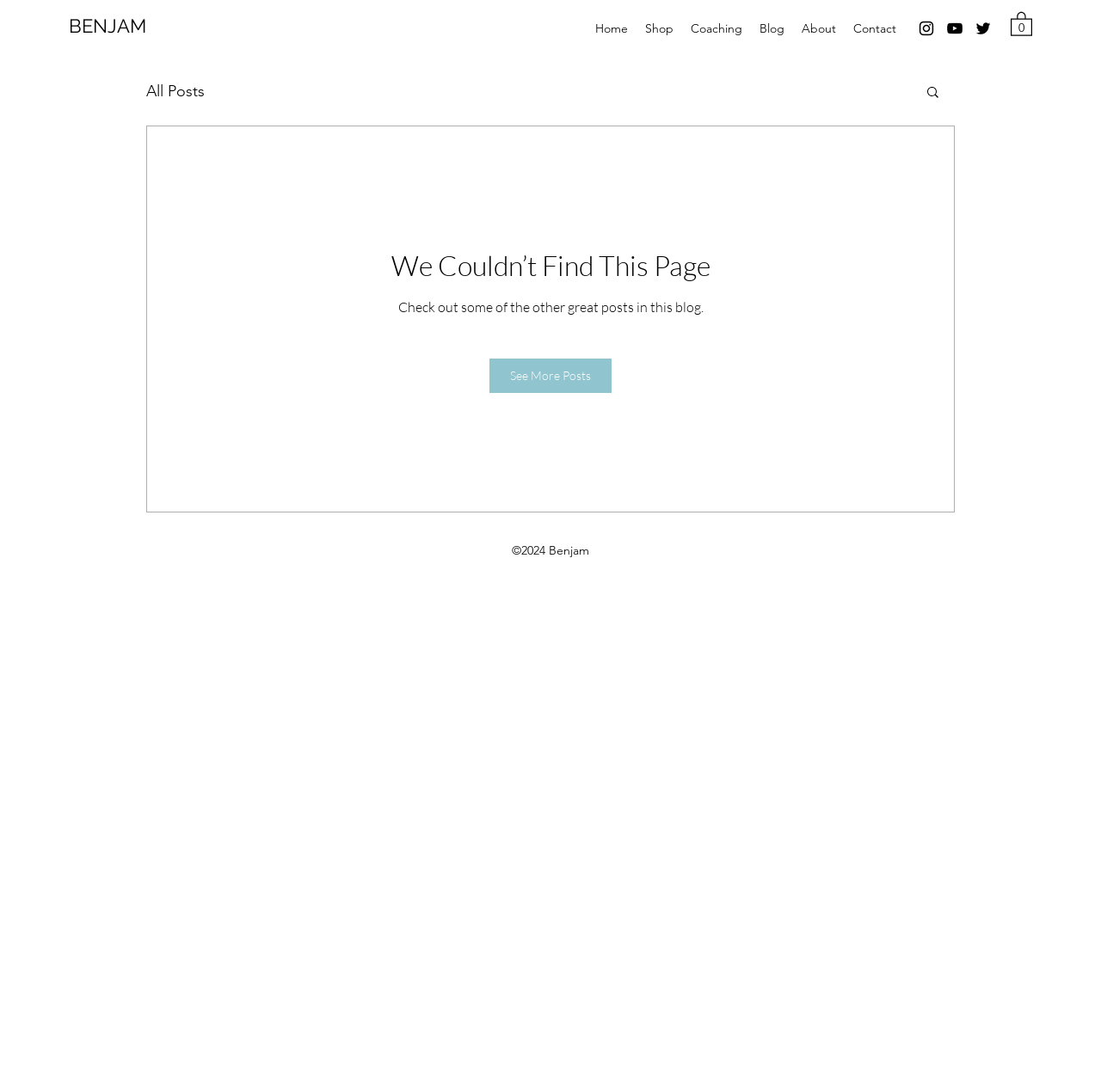Give a one-word or one-phrase response to the question:
What social media platforms are linked on the webpage?

Instagram, YouTube, Twitter